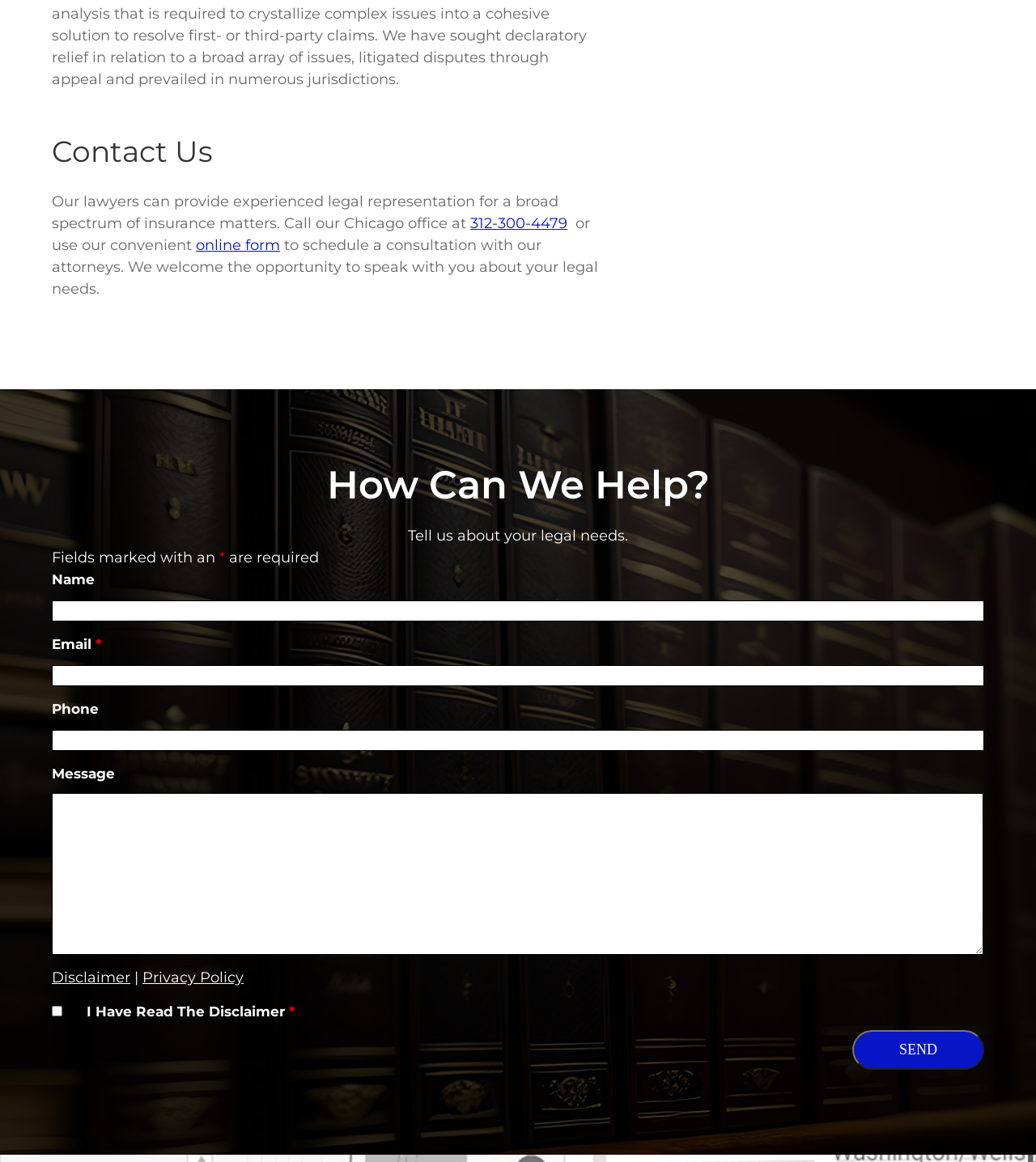Show the bounding box coordinates for the HTML element described as: "Privacy Policy".

[0.138, 0.833, 0.235, 0.849]